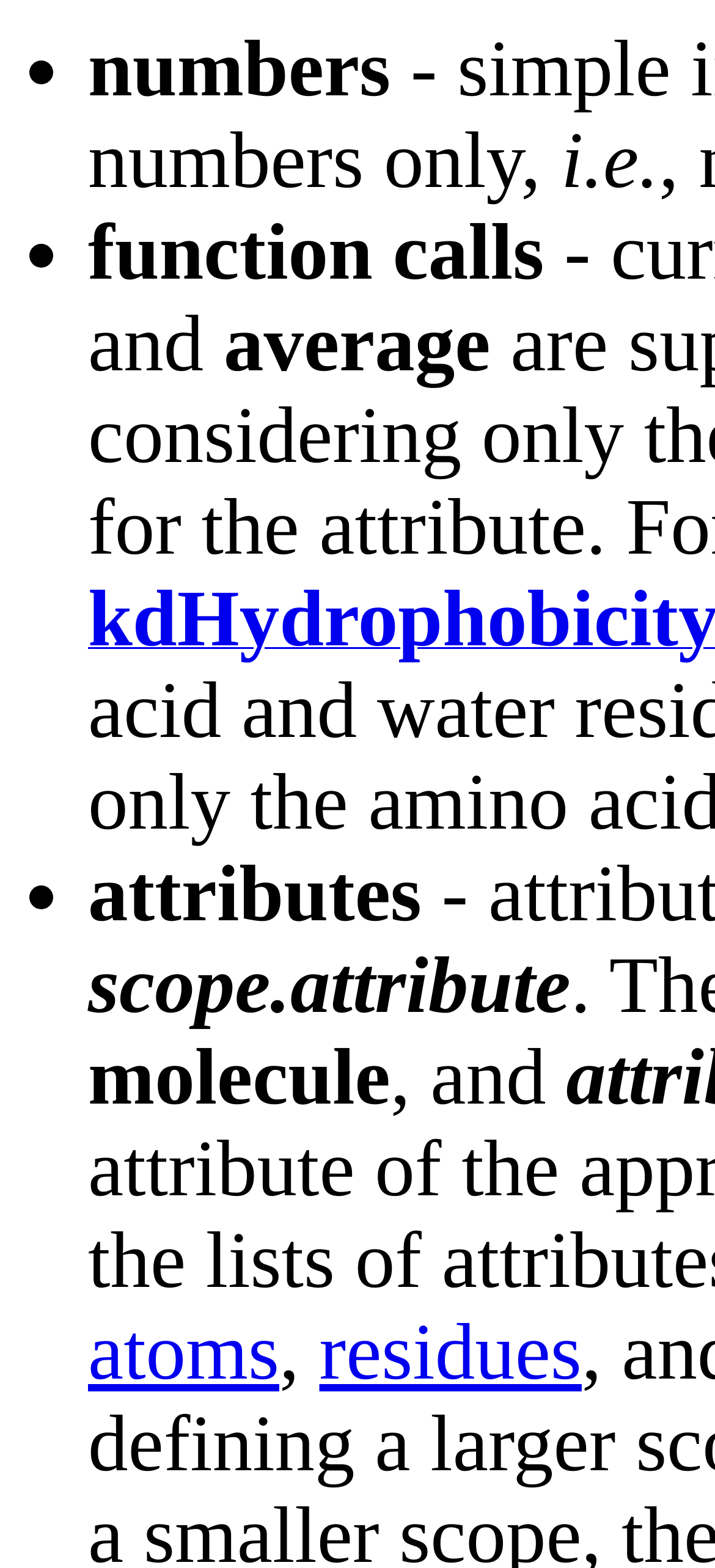Please answer the following question using a single word or phrase: 
What is the scope of an attribute?

scope.attribute